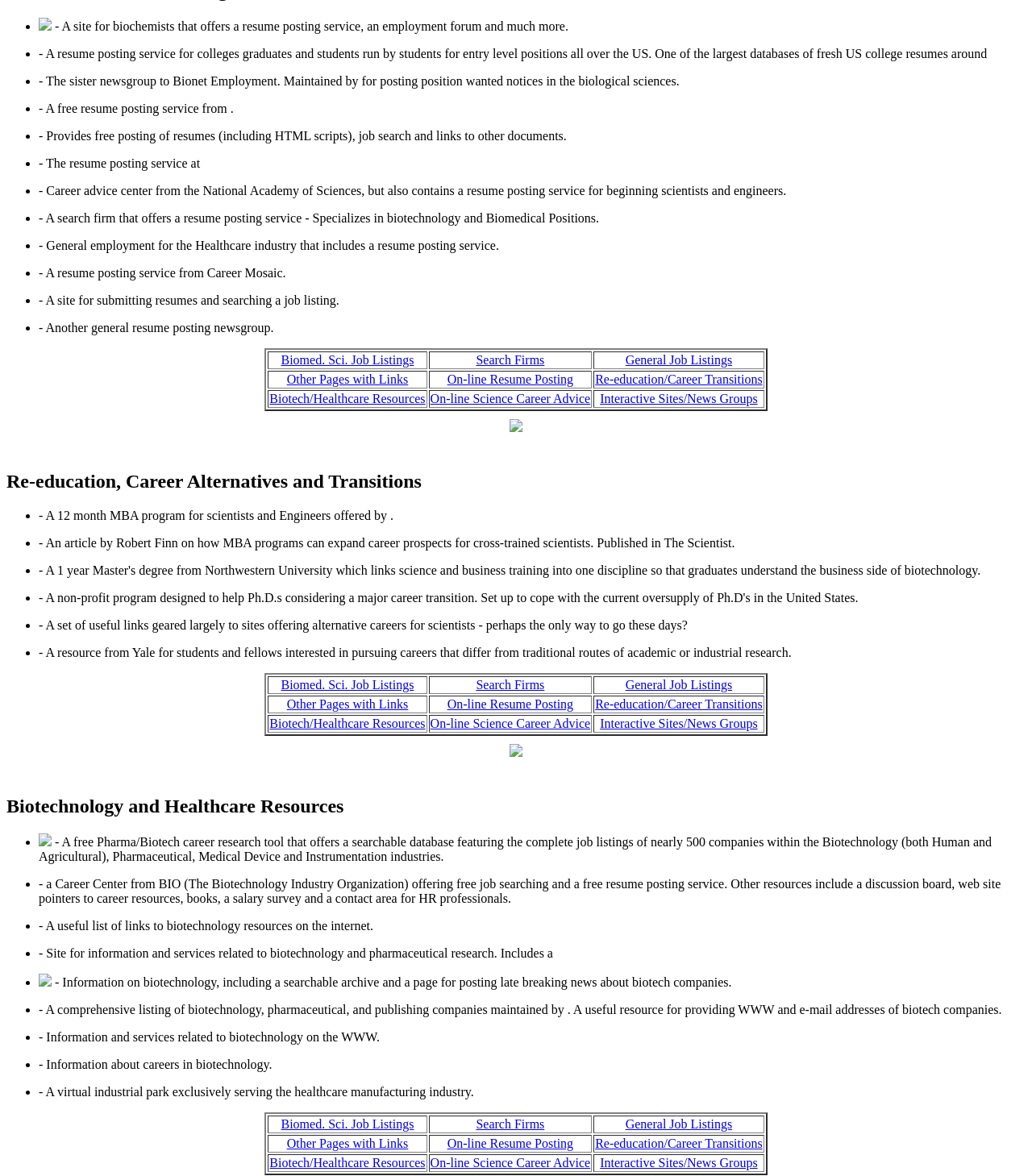Find the bounding box of the UI element described as follows: "Biomed. Sci. Job Listings".

[0.272, 0.95, 0.401, 0.961]